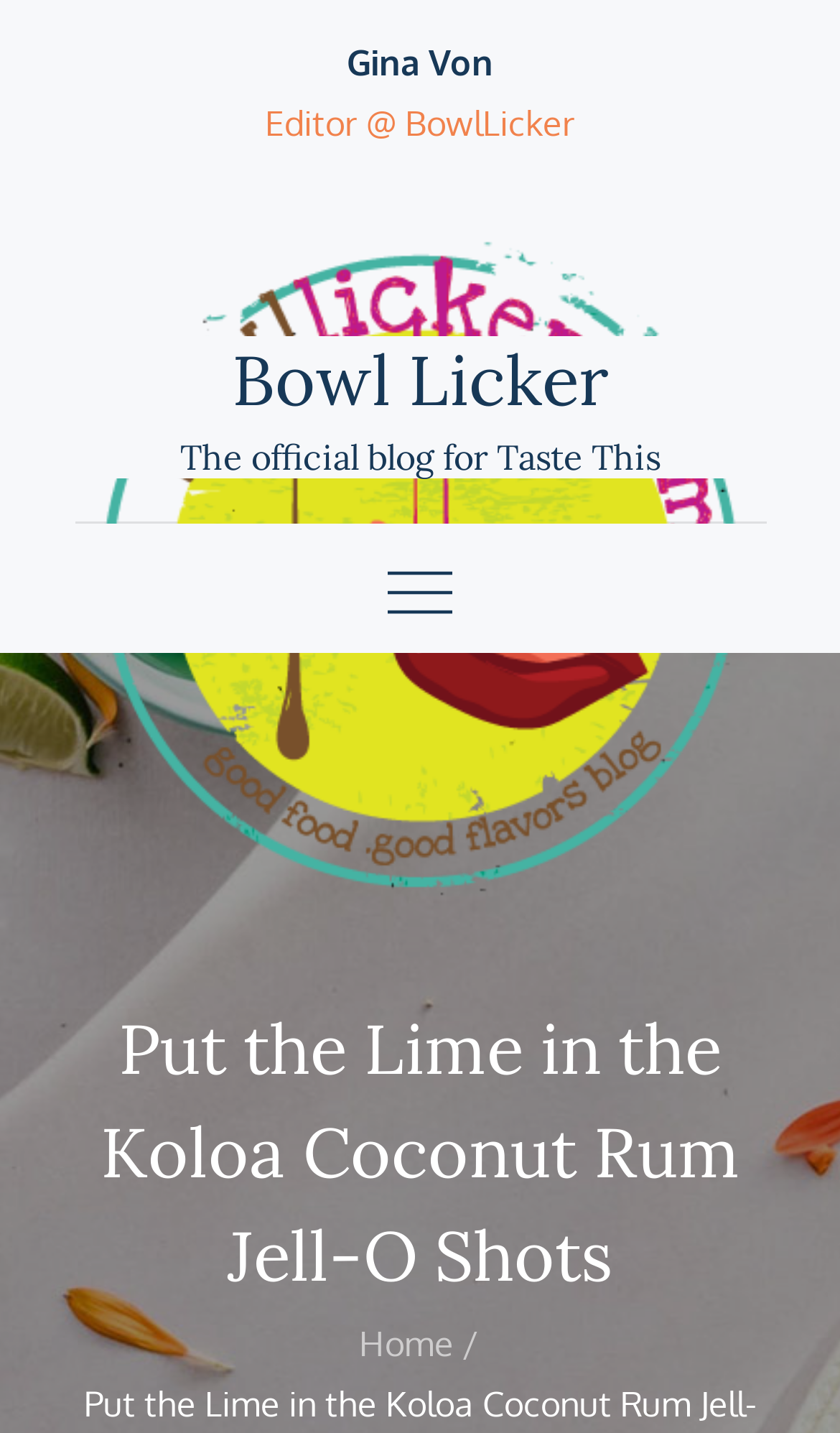Respond to the question below with a single word or phrase:
What is the position of the image?

Above the links